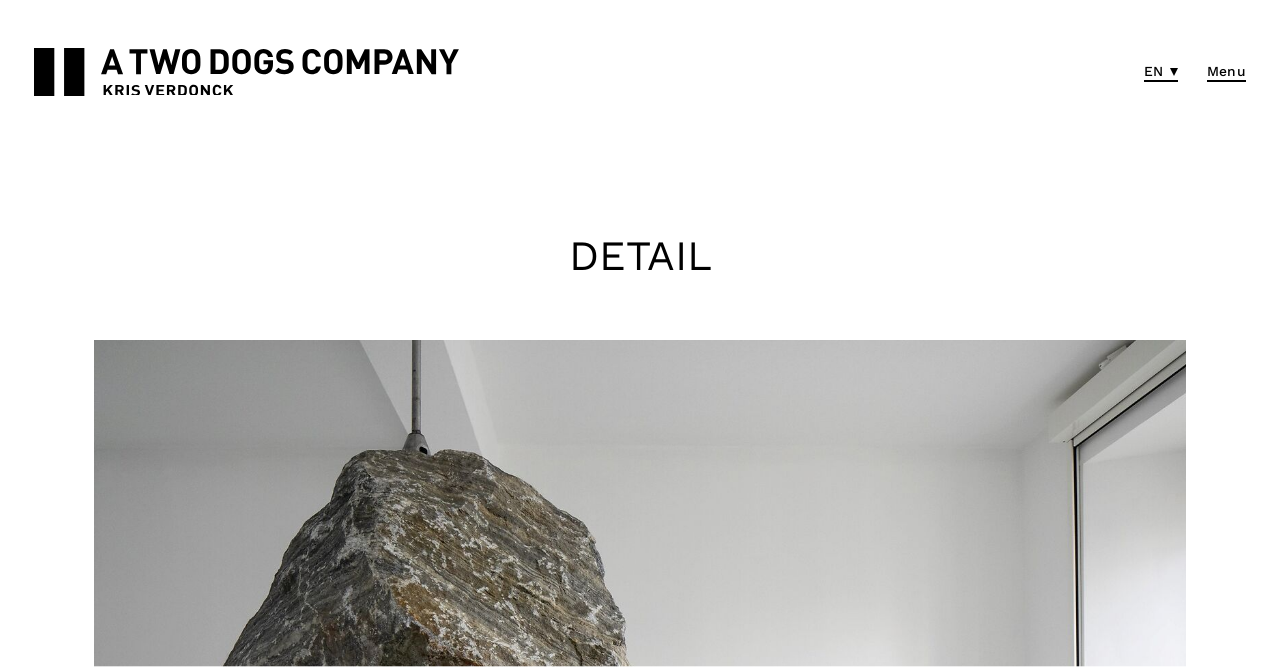Determine the bounding box coordinates of the element's region needed to click to follow the instruction: "go to home page". Provide these coordinates as four float numbers between 0 and 1, formatted as [left, top, right, bottom].

[0.027, 0.071, 0.066, 0.144]